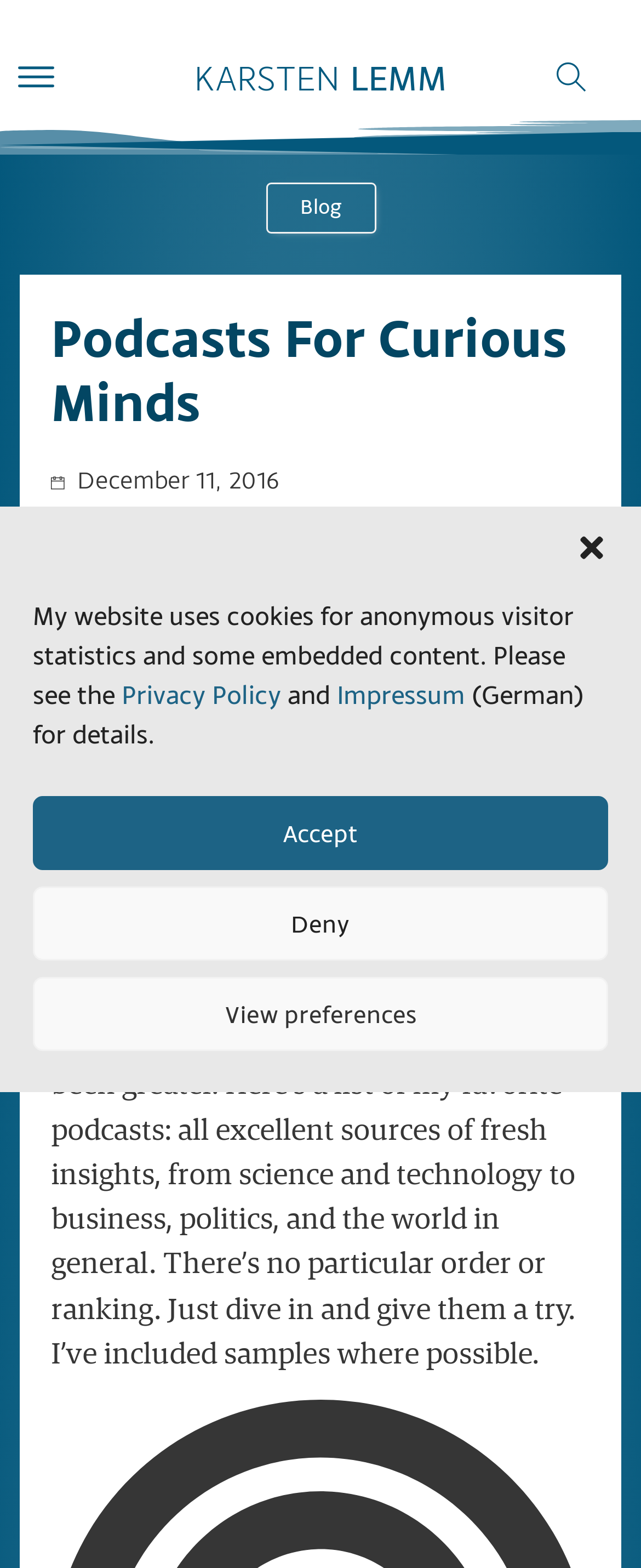Highlight the bounding box coordinates of the element you need to click to perform the following instruction: "Toggle search."

[0.815, 0.028, 0.968, 0.07]